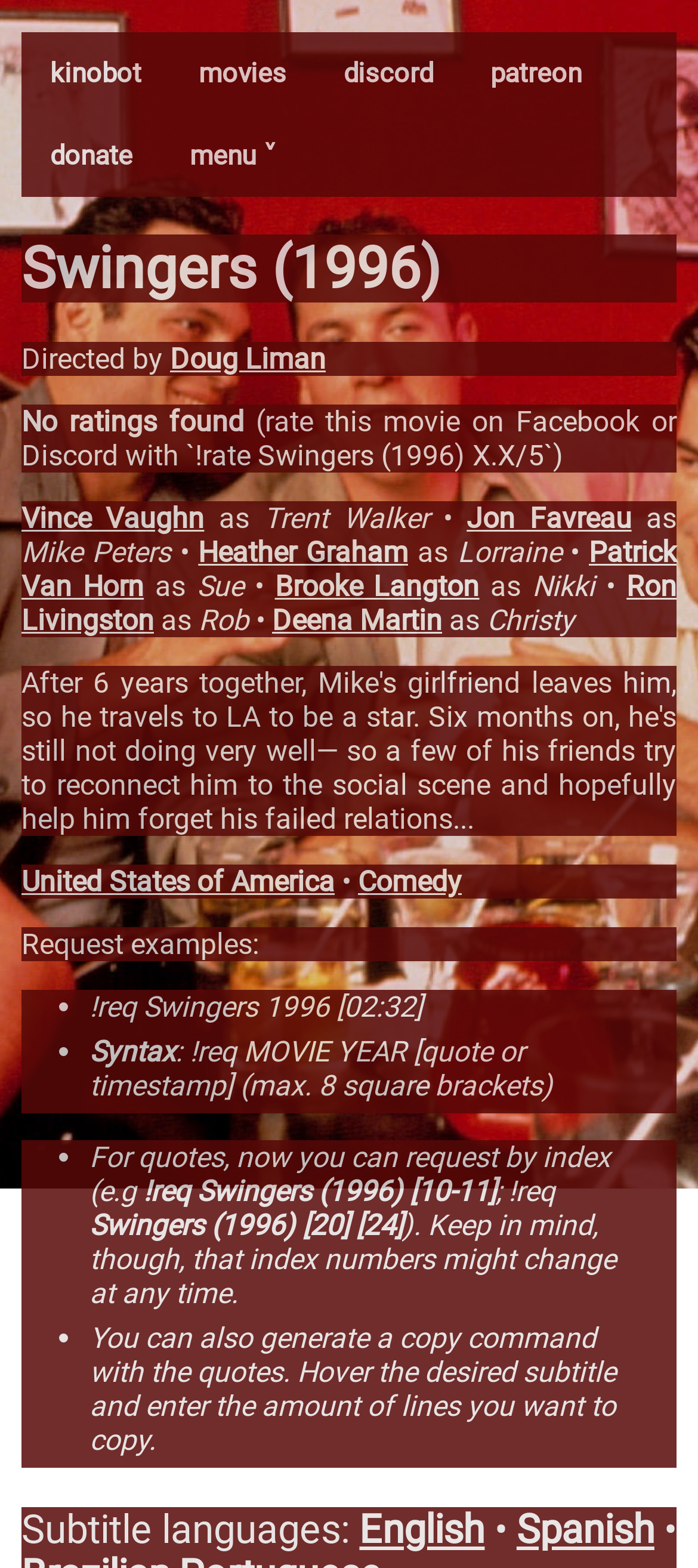Describe in detail what you see on the webpage.

This webpage is dedicated to the movie "Swingers (1996)" and appears to be a platform for cinephiles. At the top, there are four links: "kinobot", "movies", "discord", and "patreon", followed by a "donate" link and a "menu" button. 

Below these links, the title "Swingers (1996)" is prominently displayed, along with the director's name, "Doug Liman". A note indicates that no ratings have been found for the movie. 

The webpage then lists the main cast, including Vince Vaughn, Jon Favreau, Heather Graham, and others, with their respective character names. 

Further down, there is a section dedicated to requesting examples, with a list of instructions on how to request quotes or timestamps from the movie. This section includes examples of syntax and how to request quotes by index.

At the bottom of the page, there is a section for subtitle languages, with options for English and Spanish.